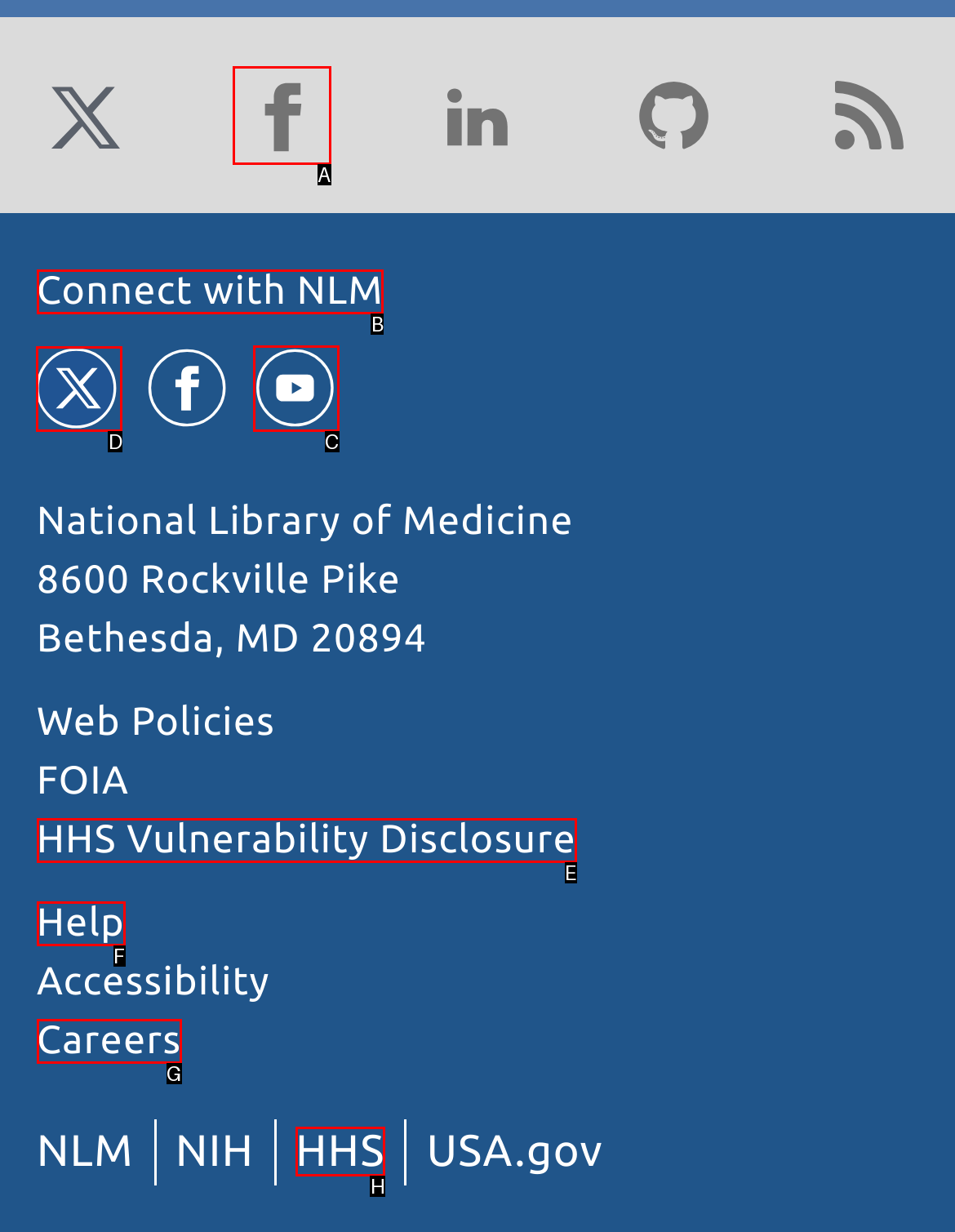To complete the instruction: Connect with NLM on Twitter, which HTML element should be clicked?
Respond with the option's letter from the provided choices.

D